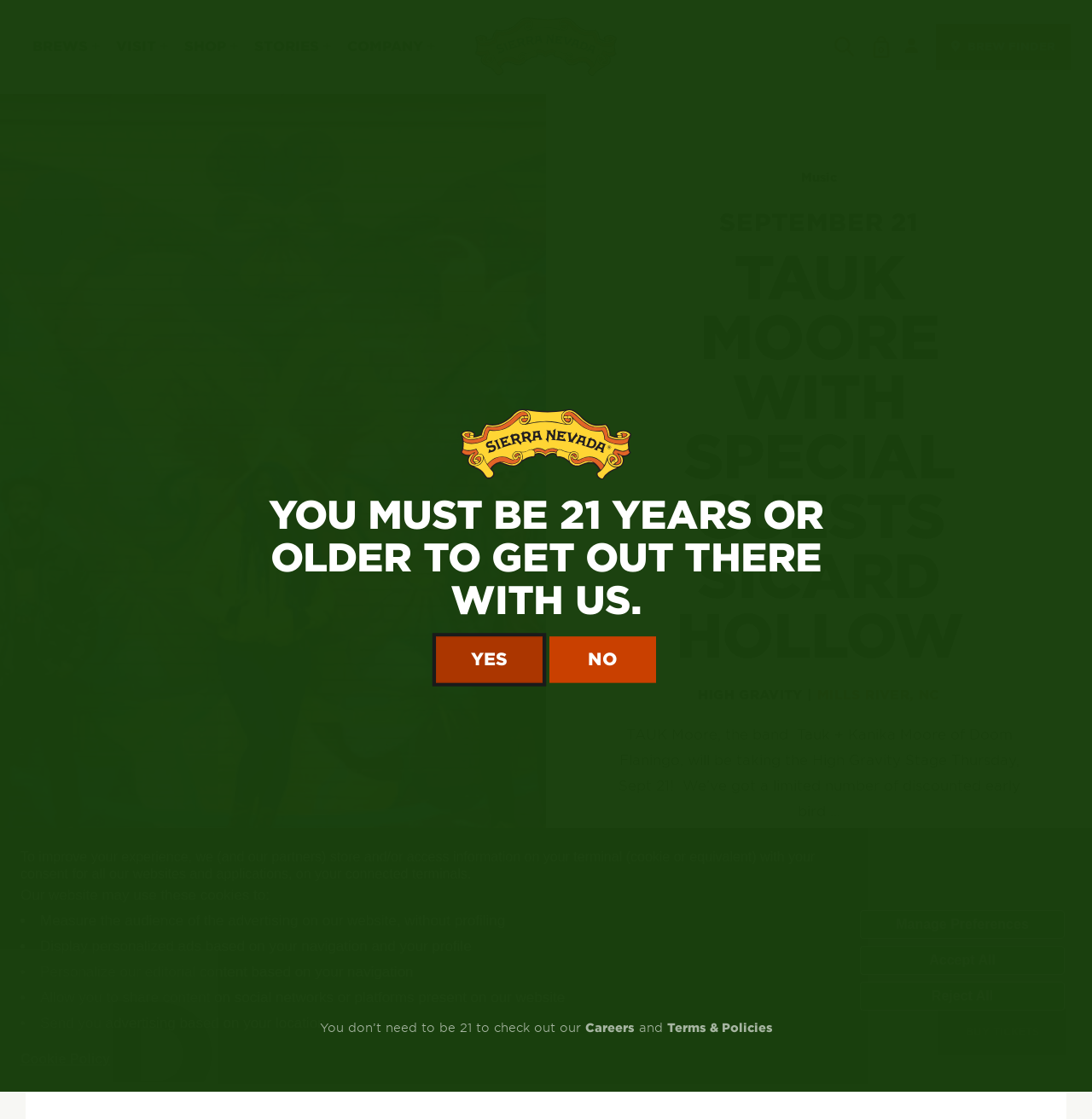Locate the UI element that matches the description Next in the webpage screenshot. Return the bounding box coordinates in the format (top-left x, top-left y, bottom-right x, bottom-right y), with values ranging from 0 to 1.

None